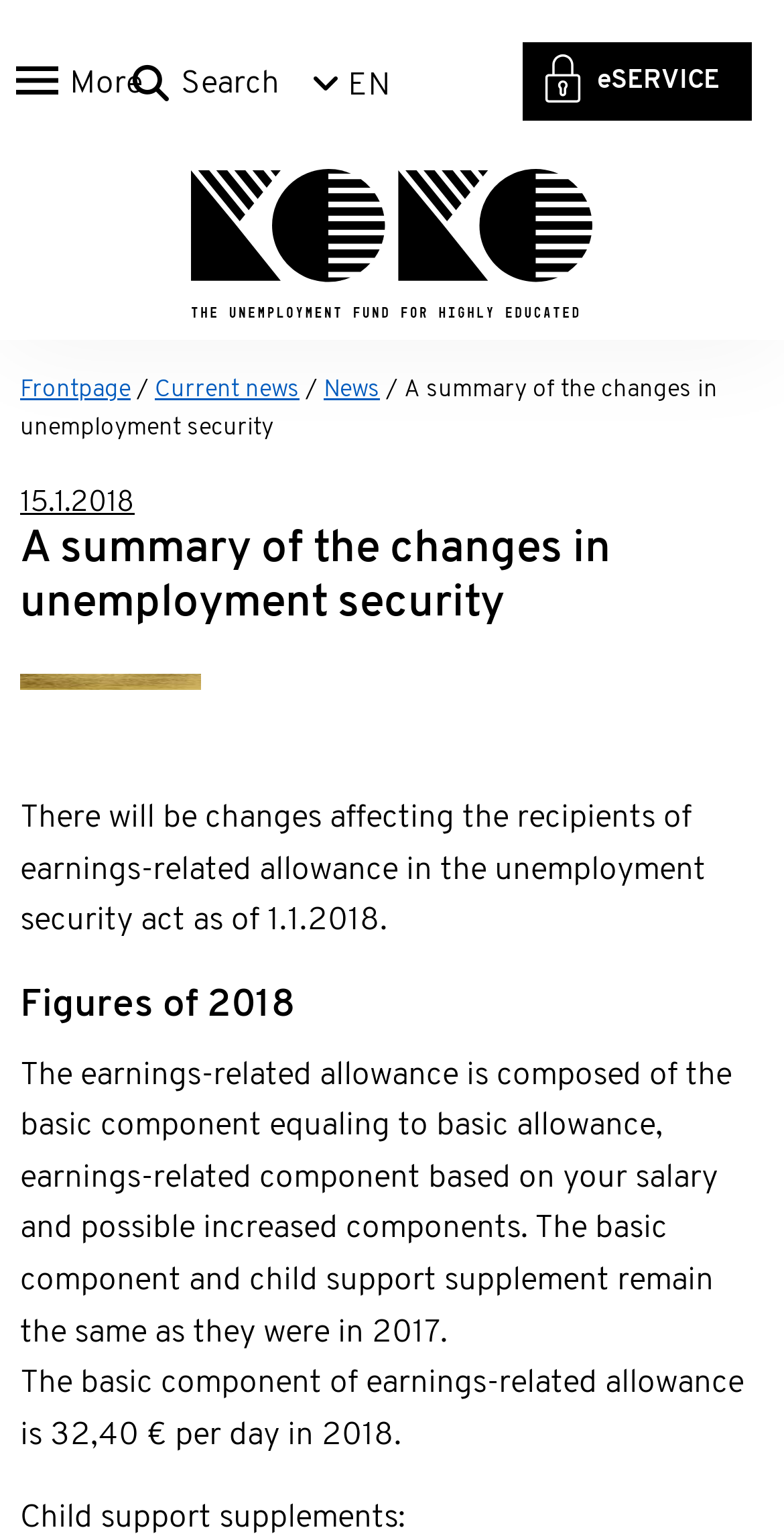Identify the bounding box coordinates of the region that should be clicked to execute the following instruction: "Go to the eSERVICE frontpage".

[0.667, 0.028, 0.959, 0.078]